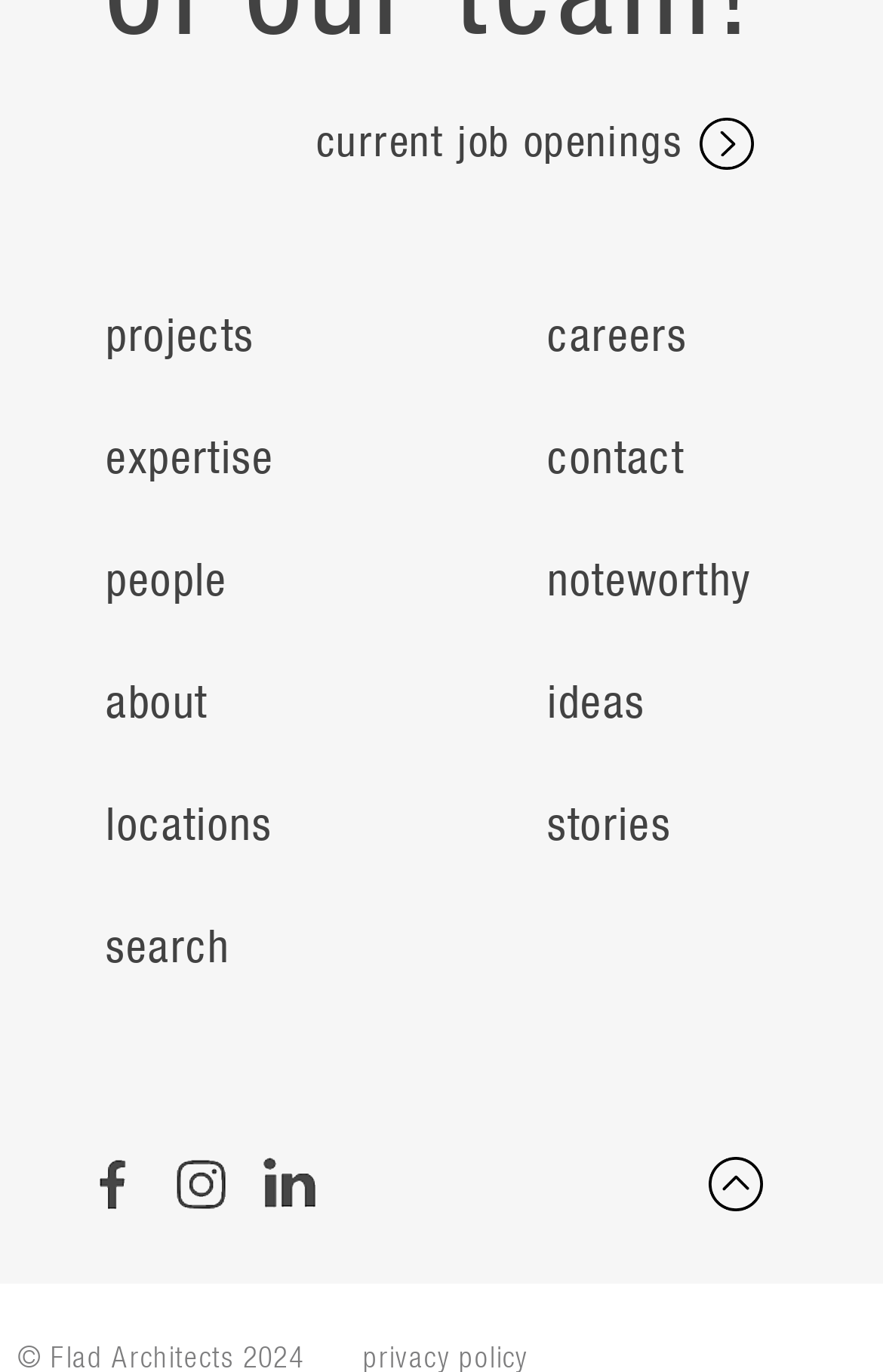Identify the bounding box coordinates for the region to click in order to carry out this instruction: "view current job openings". Provide the coordinates using four float numbers between 0 and 1, formatted as [left, top, right, bottom].

[0.12, 0.085, 0.854, 0.124]